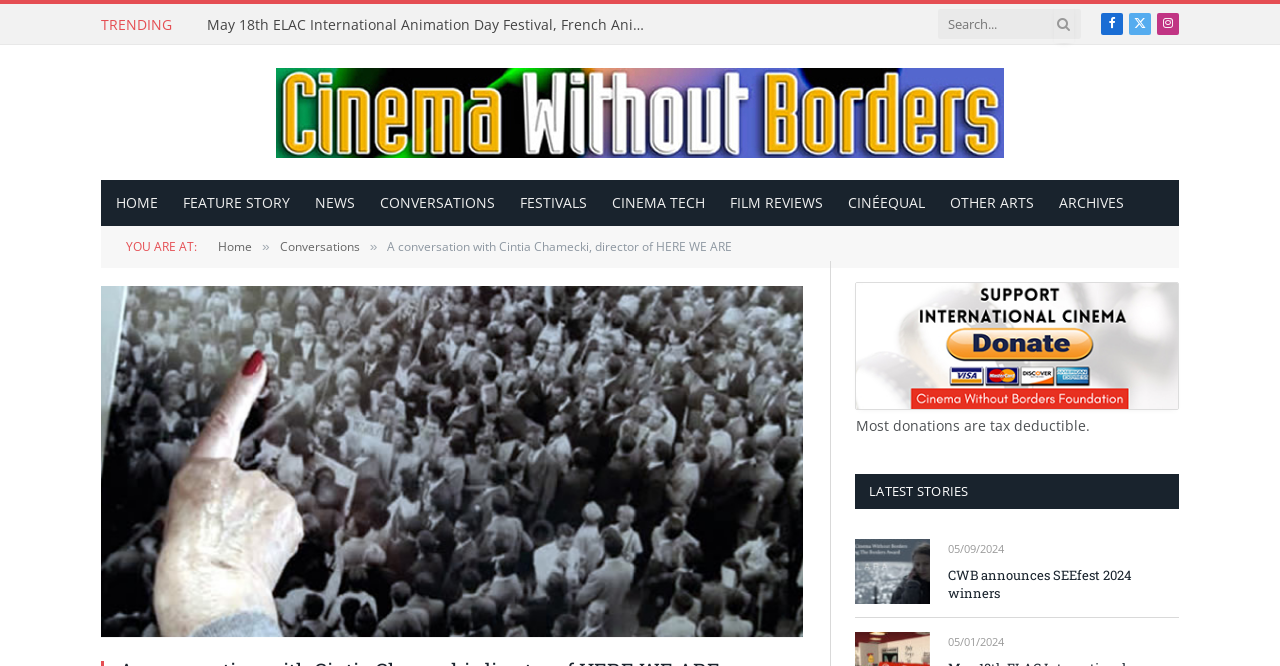How many social media links are present at the top right corner? Based on the screenshot, please respond with a single word or phrase.

3